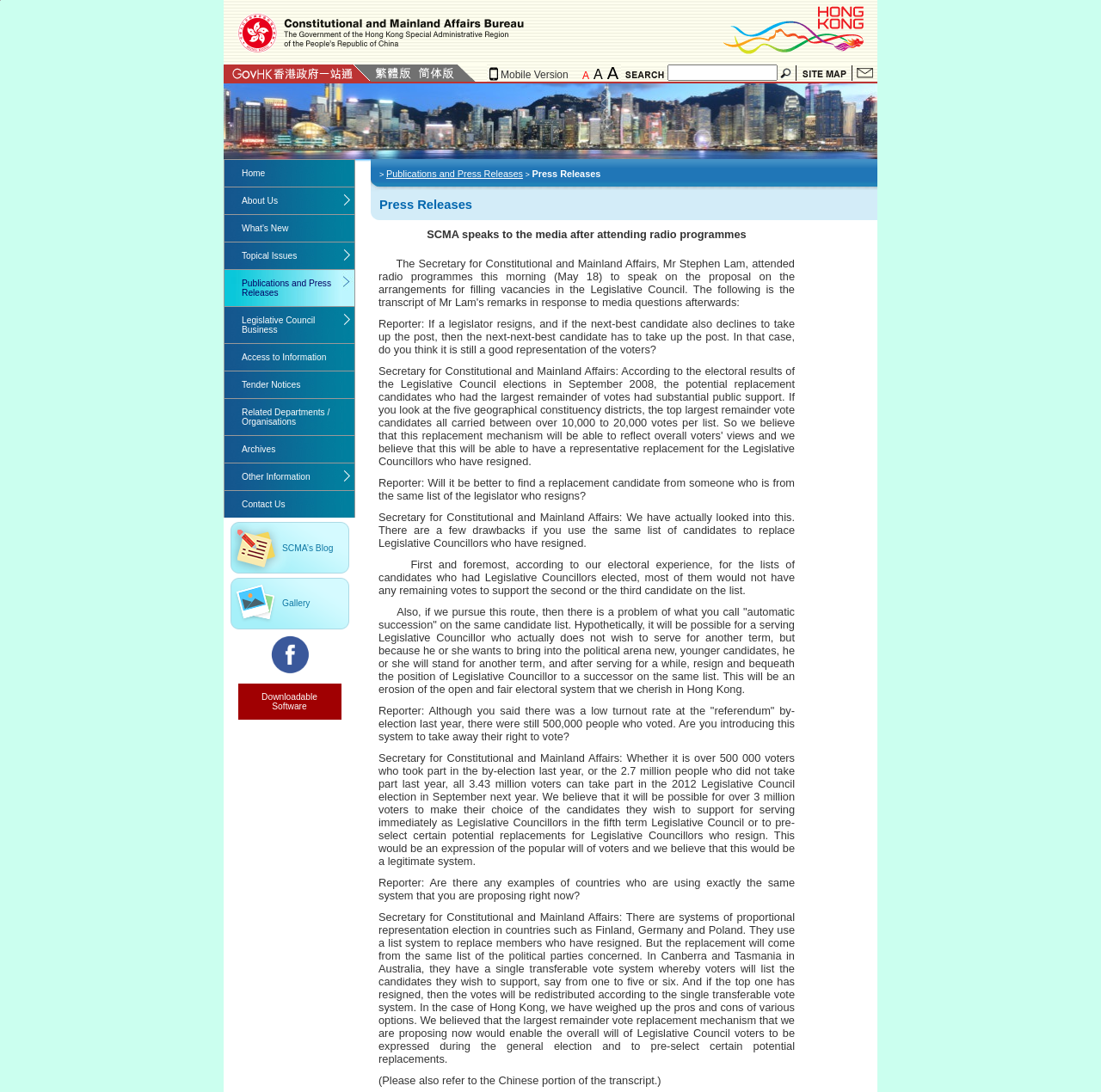Describe all the significant parts and information present on the webpage.

This webpage is about Press Releases from the Constitutional and Mainland Affairs Bureau (CMAB) of the Hong Kong Special Administrative Region. At the top-left corner, there is a link to jump to the beginning of the content. Below it, there are two logos: one for the CMAB and another for Brand Hong Kong. 

On the top-right side, there is a layout table with several links, including GovHK, Traditional Chinese, Simplified Chinese, Mobile Version, and search functionality. The search bar is accompanied by a search button. 

Below the top section, there is a navigation menu with links to Home, About Us, What's New, Topical Issues, Publications and Press Releases, Legislative Council Business, Access to Information, Tender Notices, Related Departments/Organisations, Archives, and Other Information. 

On the right side, there are links to SCMA's Blog, Gallery, Facebook, and Downloadable Software. The Facebook link is accompanied by a Facebook logo.

The main content area is divided into two sections. The left section has a heading "Press Releases" and the right section contains a list of press releases. Each press release is represented by a row in a table, with the title of the press release on the right side of the row. 

At the bottom of the page, there is a link to jump to the top of the page.